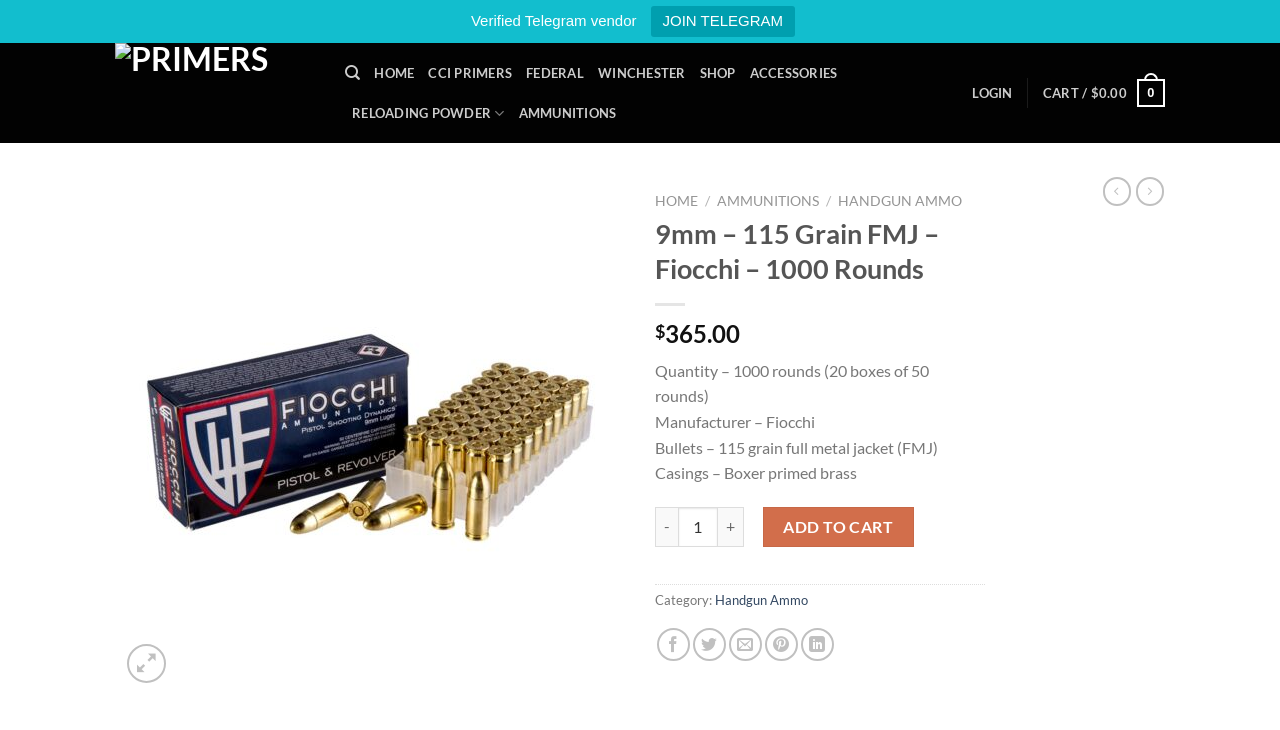Provide a comprehensive caption for the webpage.

This webpage appears to be an e-commerce product page for 9mm ammunition. At the top, there is a notification stating "Verified Telegram vendor" and a link to "JOIN TELEGRAM". Below this, there are several navigation links, including "Primers", "Search", "HOME", and others.

On the left side of the page, there is a large image of the product, which is a box of 9mm ammunition. Above the image, there are links to "Previous" and "Next" pages, which are currently disabled.

The main content of the page is divided into two sections. The top section displays the product information, including the title "9mm – 115 Grain FMJ – Fiocchi – 1000 Rounds", the price "$365.00", and a description of the product, which includes the quantity, manufacturer, bullets, and casings.

Below the product information, there is a section for adding the product to the cart. This section includes a spin button to select the quantity, a "-" button to decrease the quantity, and a "+" button to increase the quantity. There is also an "ADD TO CART" button.

On the right side of the page, there are several links and buttons, including a link to the "Handgun Ammo" category, social media links, and a link to the cart.

Overall, the page is well-organized and easy to navigate, with clear product information and a prominent call-to-action to add the product to the cart.